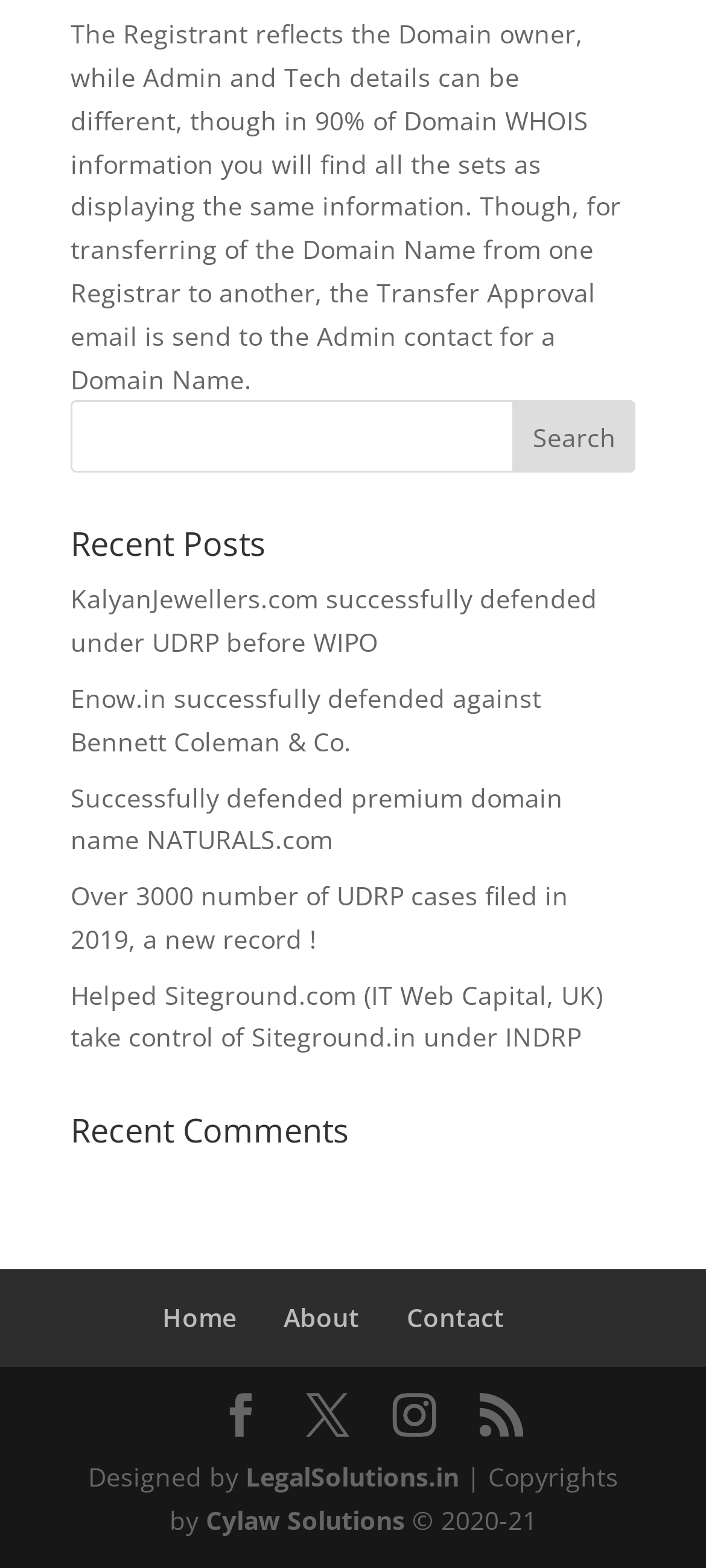Identify the bounding box of the UI element described as follows: "LegalSolutions.in". Provide the coordinates as four float numbers in the range of 0 to 1 [left, top, right, bottom].

[0.347, 0.931, 0.65, 0.953]